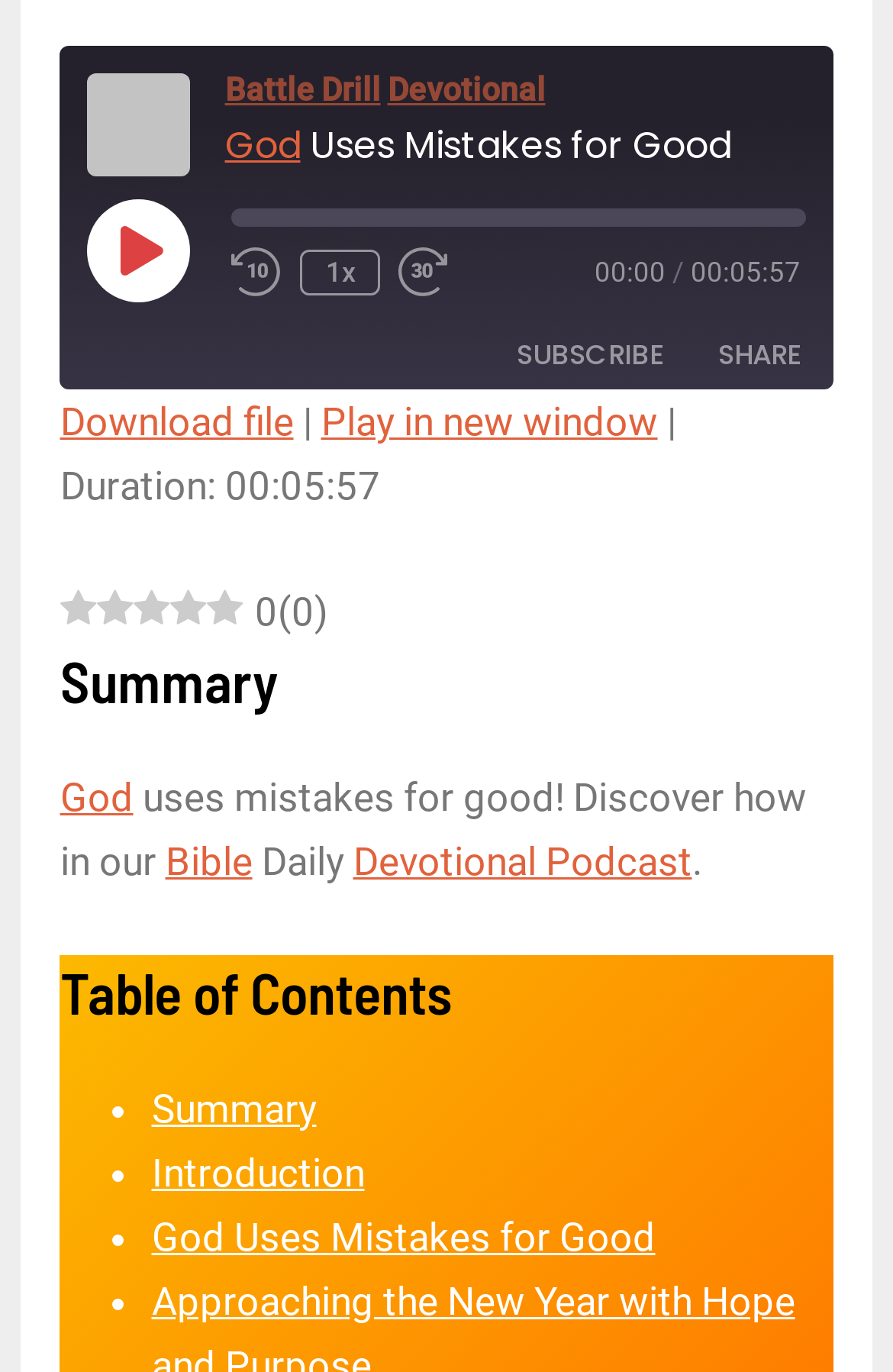From the webpage screenshot, identify the region described by Apple Podcasts. Provide the bounding box coordinates as (top-left x, top-left y, bottom-right x, bottom-right y), with each value being a floating point number between 0 and 1.

[0.523, 0.337, 0.915, 0.371]